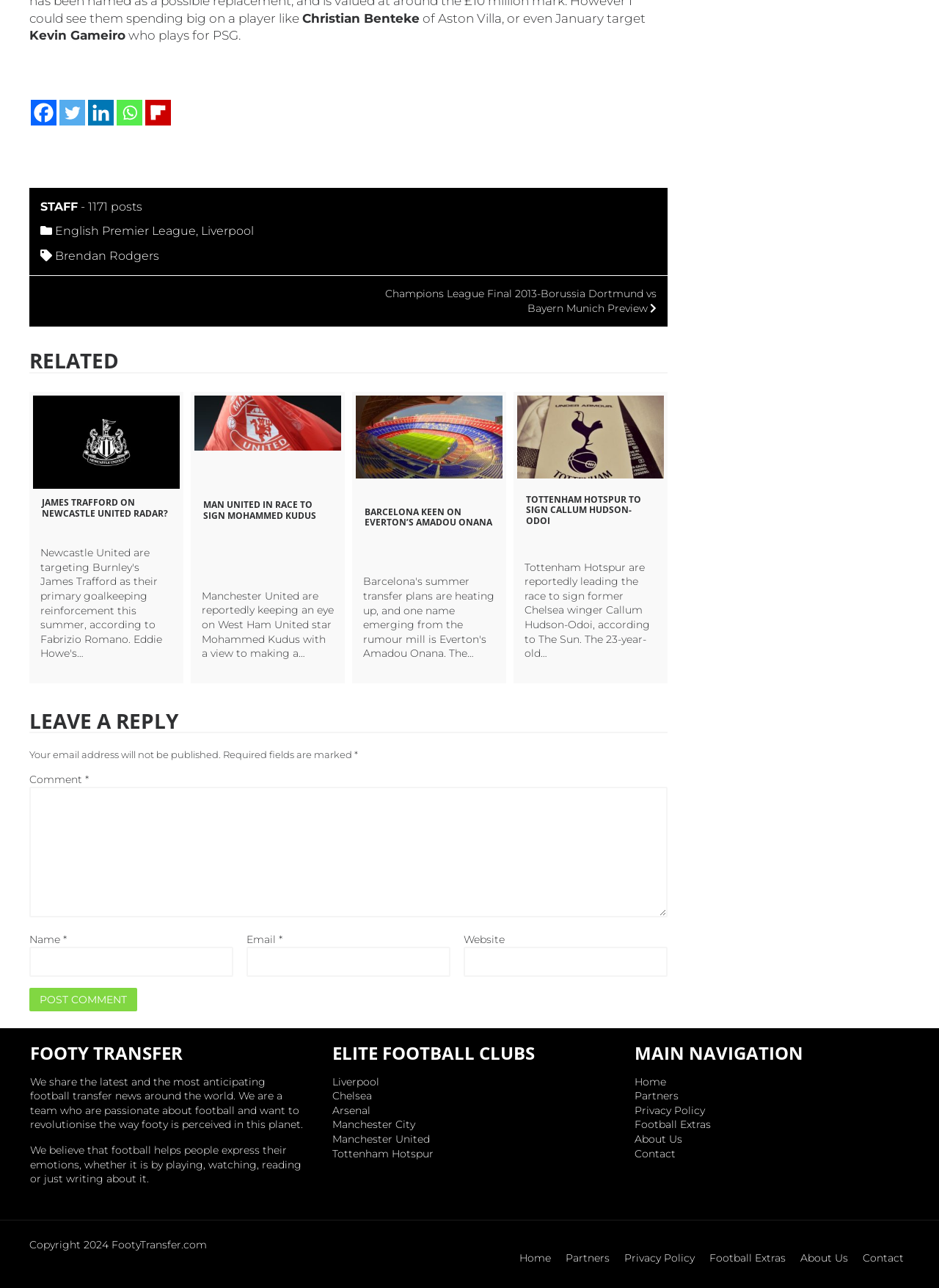Highlight the bounding box coordinates of the region I should click on to meet the following instruction: "Read about James Trafford on Newcastle United radar".

[0.035, 0.307, 0.191, 0.38]